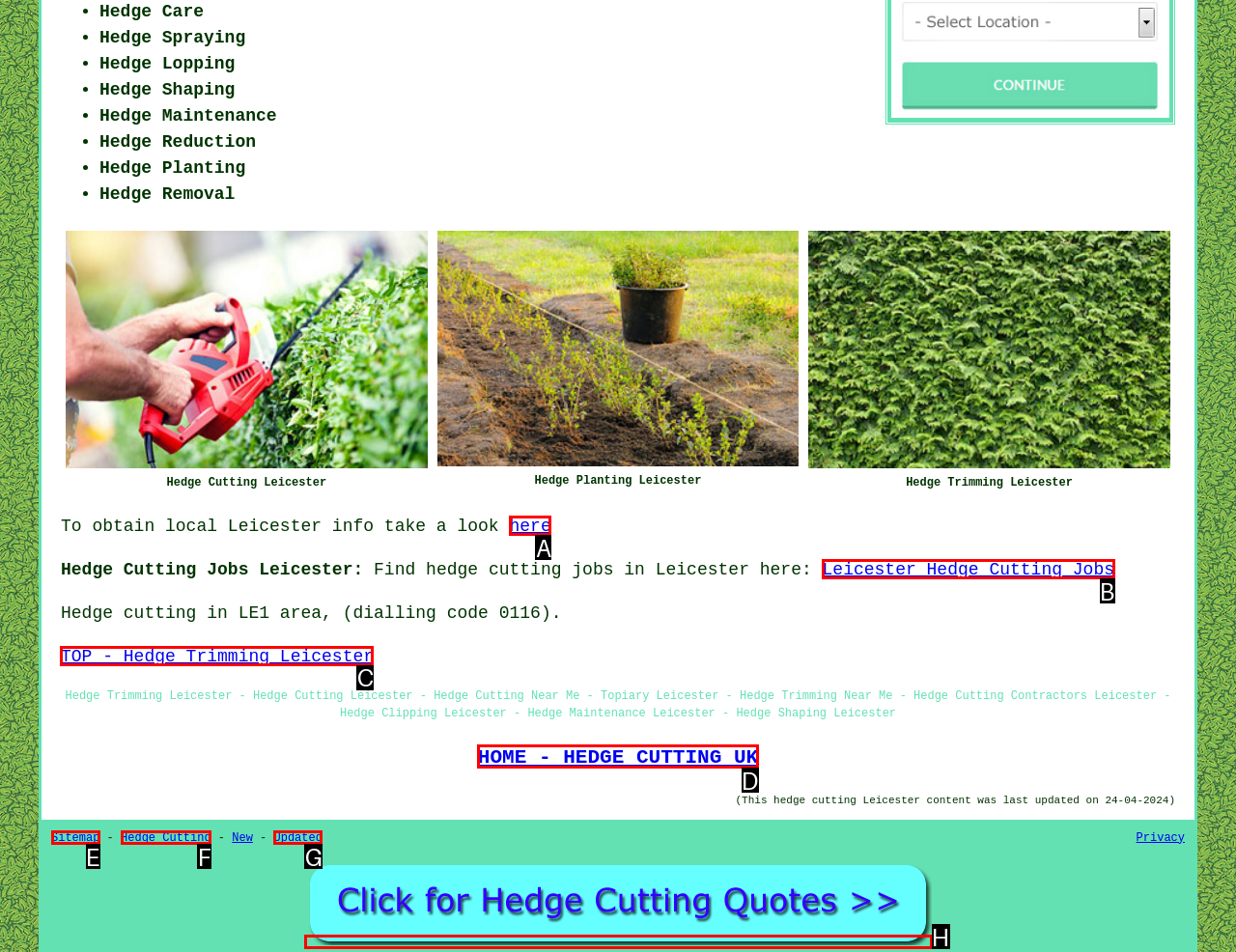Tell me which option I should click to complete the following task: Click on 'TOP - Hedge Trimming Leicester' Answer with the option's letter from the given choices directly.

C